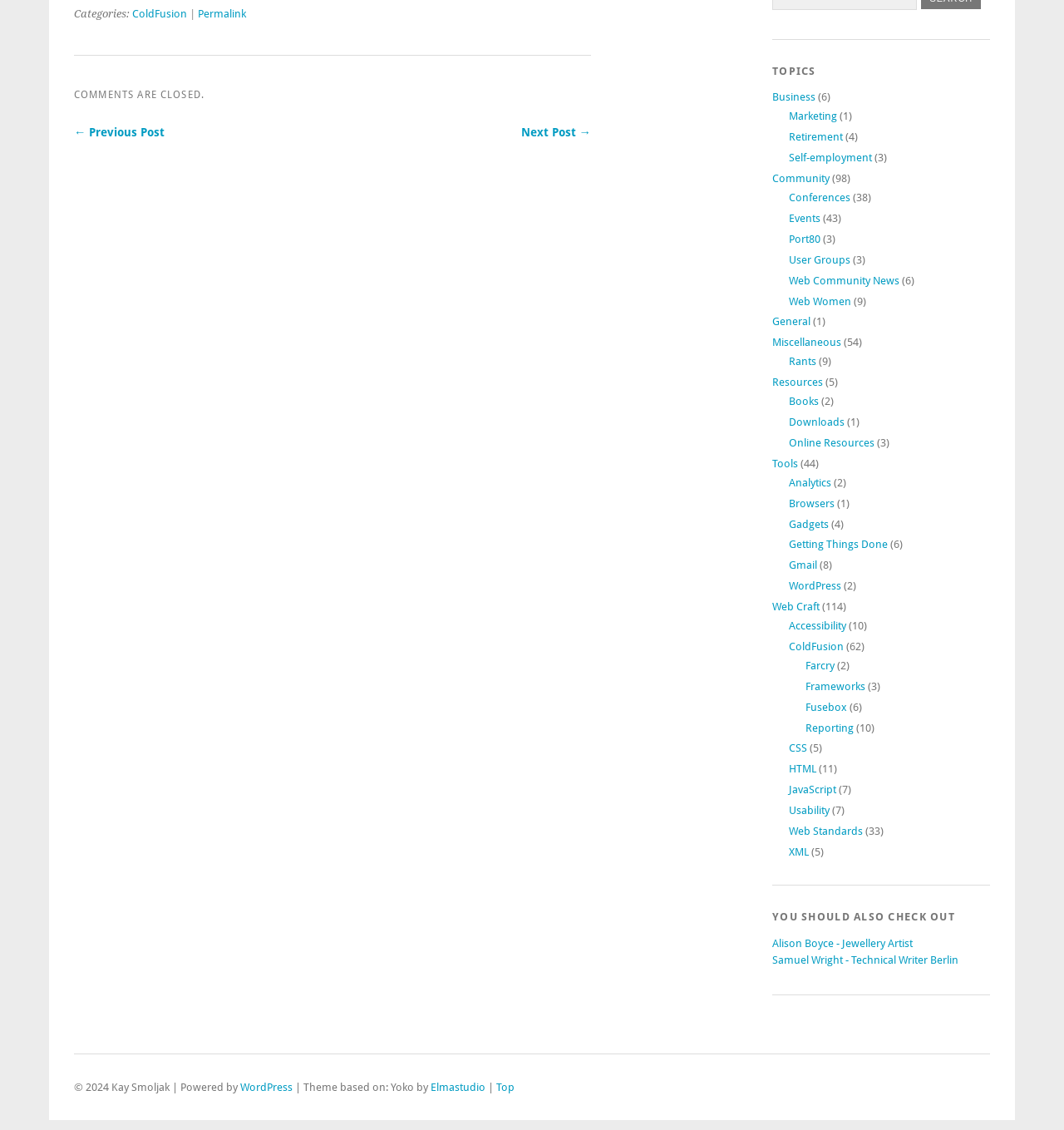Give a one-word or short-phrase answer to the following question: 
Is the comment section open?

No